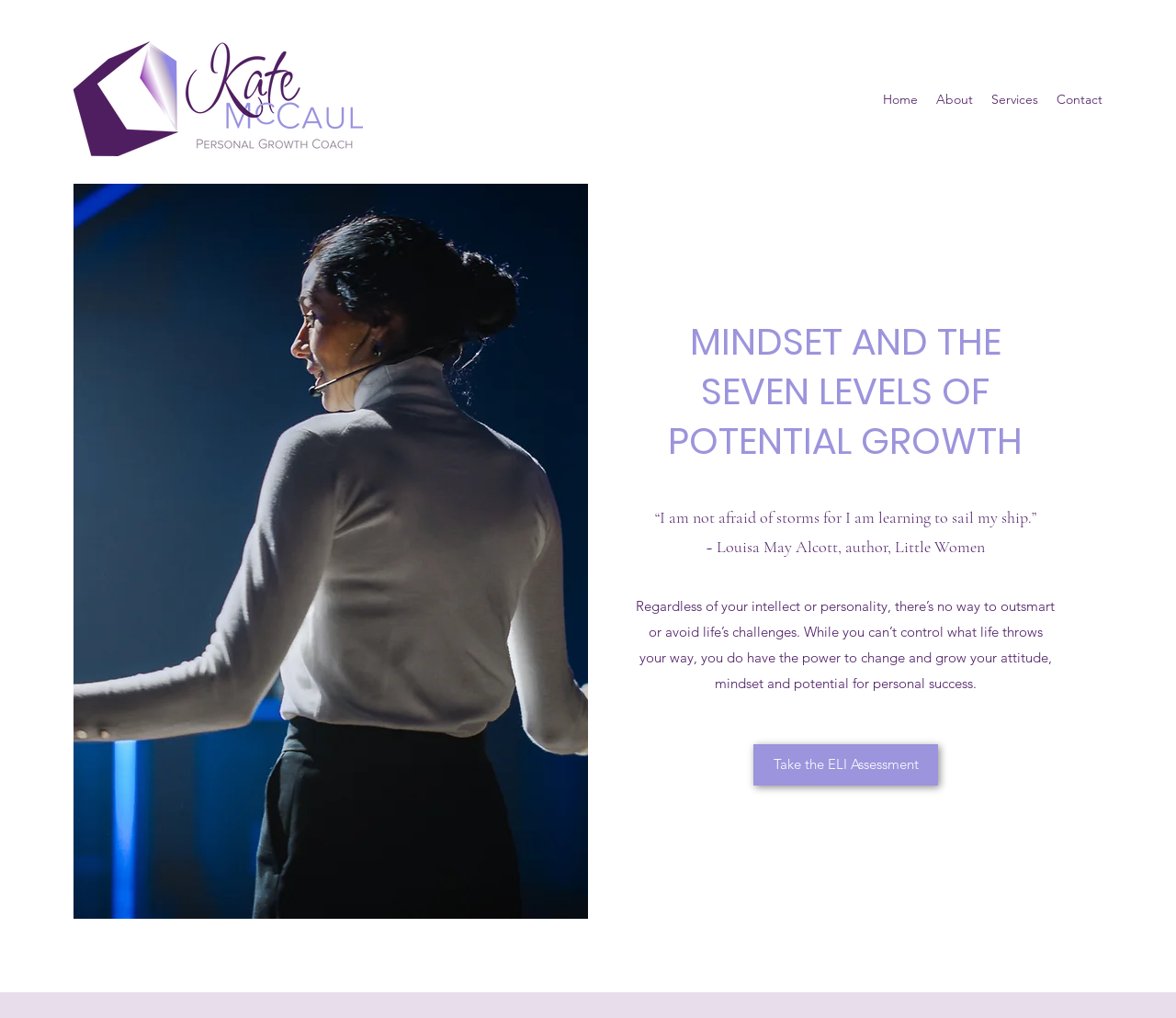Identify the bounding box coordinates of the HTML element based on this description: "Take the ELI Assessment".

[0.641, 0.731, 0.798, 0.772]